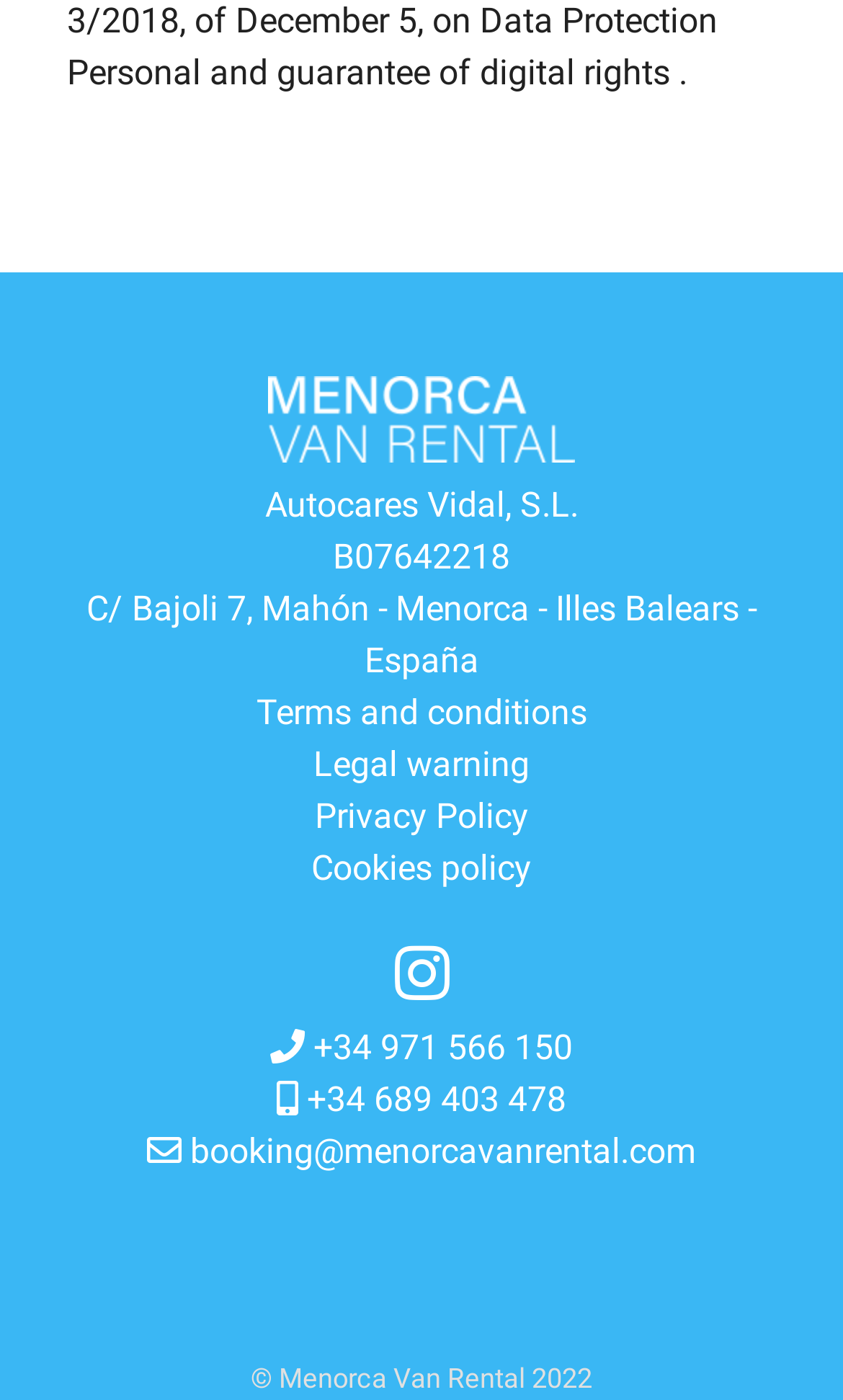Find the bounding box coordinates for the element described here: "Terms and conditions".

[0.304, 0.495, 0.696, 0.524]